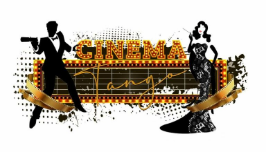Give a detailed account of what is happening in the image.

The image features a vibrant and artistic logo for "Cinema Tango." Central to the design, the word "CINEMA" is prominently displayed in bold, stylized orange lettering, embellished with decorative elements that reflect the glitz and glamour of the cinematic world. Flanking the text are two elegantly illustrated figures: a man in a tuxedo holding a gun, embodying classic film noir aesthetics, and a glamorous woman in an elaborate black gown, exuding sophistication and allure. Behind these figures is a musical staff motif, suggesting a connection to dance, particularly tango, further enhanced by splashes of color, giving the design a dynamic and lively feel. This logo encapsulates the essence of a cinematic experience intertwined with the rhythm and passion of tango, inviting viewers into an enchanting world of film and dance.